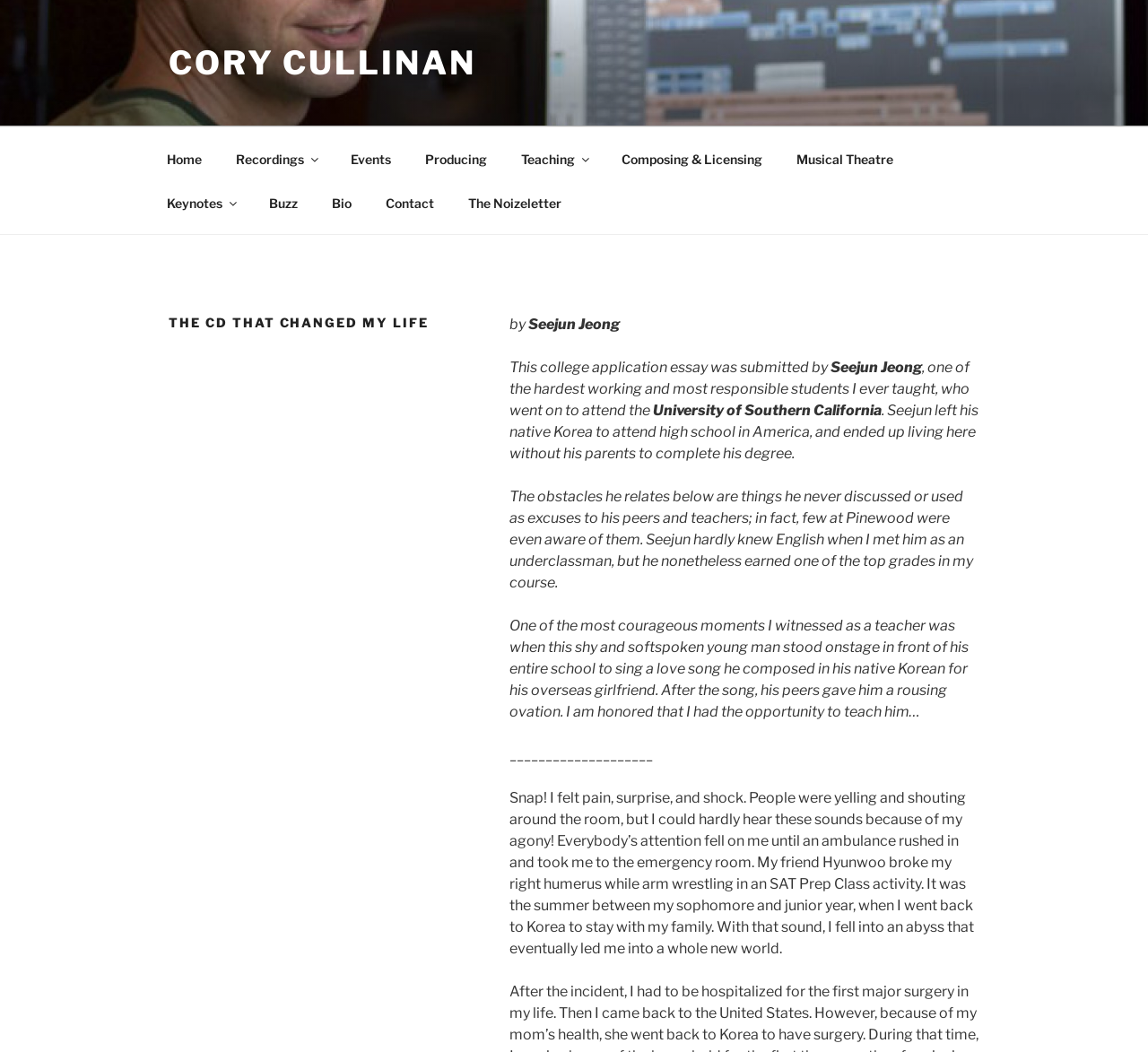Using the details in the image, give a detailed response to the question below:
What is the profession of the teacher who taught the author?

The profession of the teacher who taught the author is implied in the text as a teacher, who is describing the author's college application essay and sharing their experience of teaching the author.